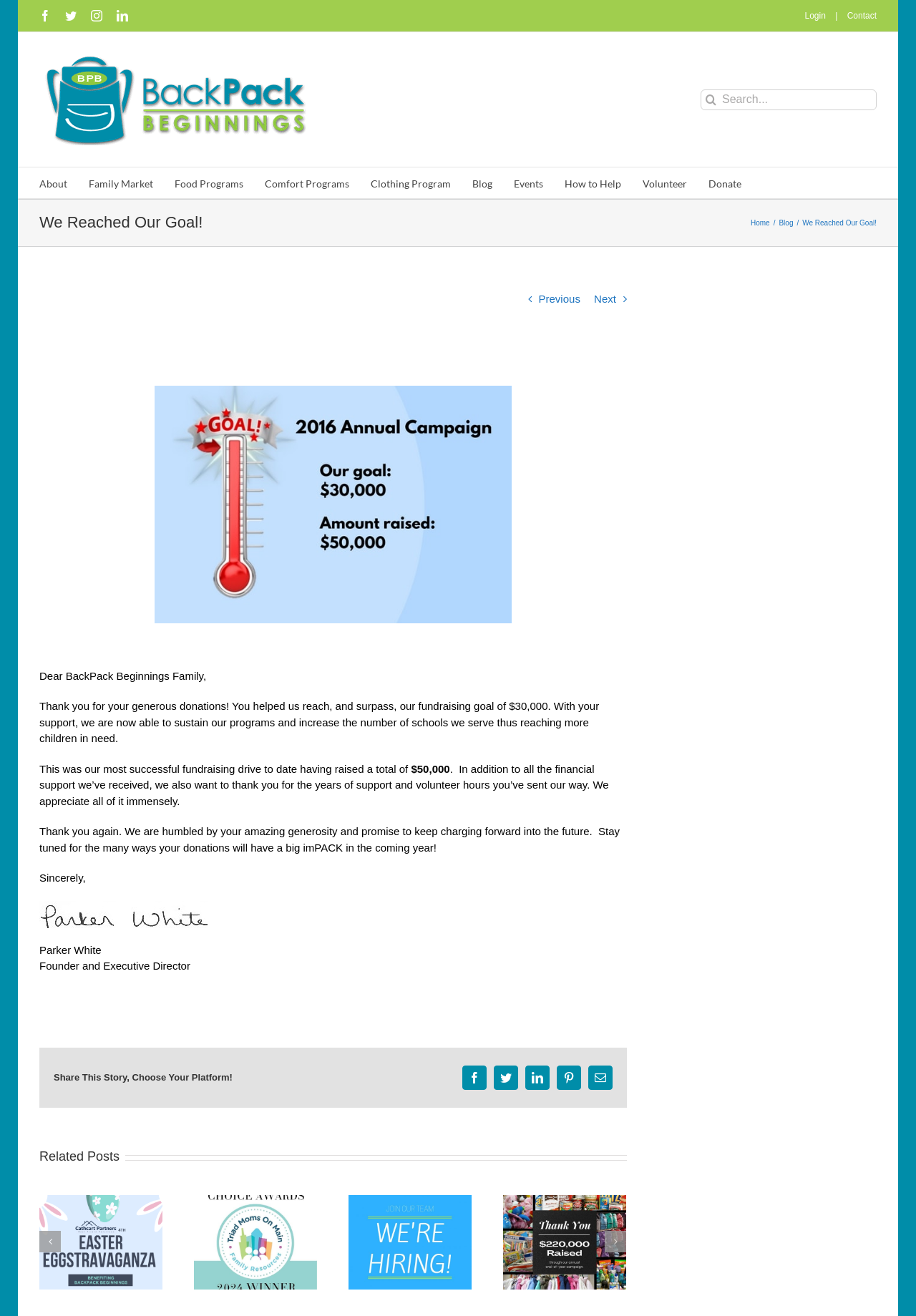Please locate and retrieve the main header text of the webpage.

We Reached Our Goal!